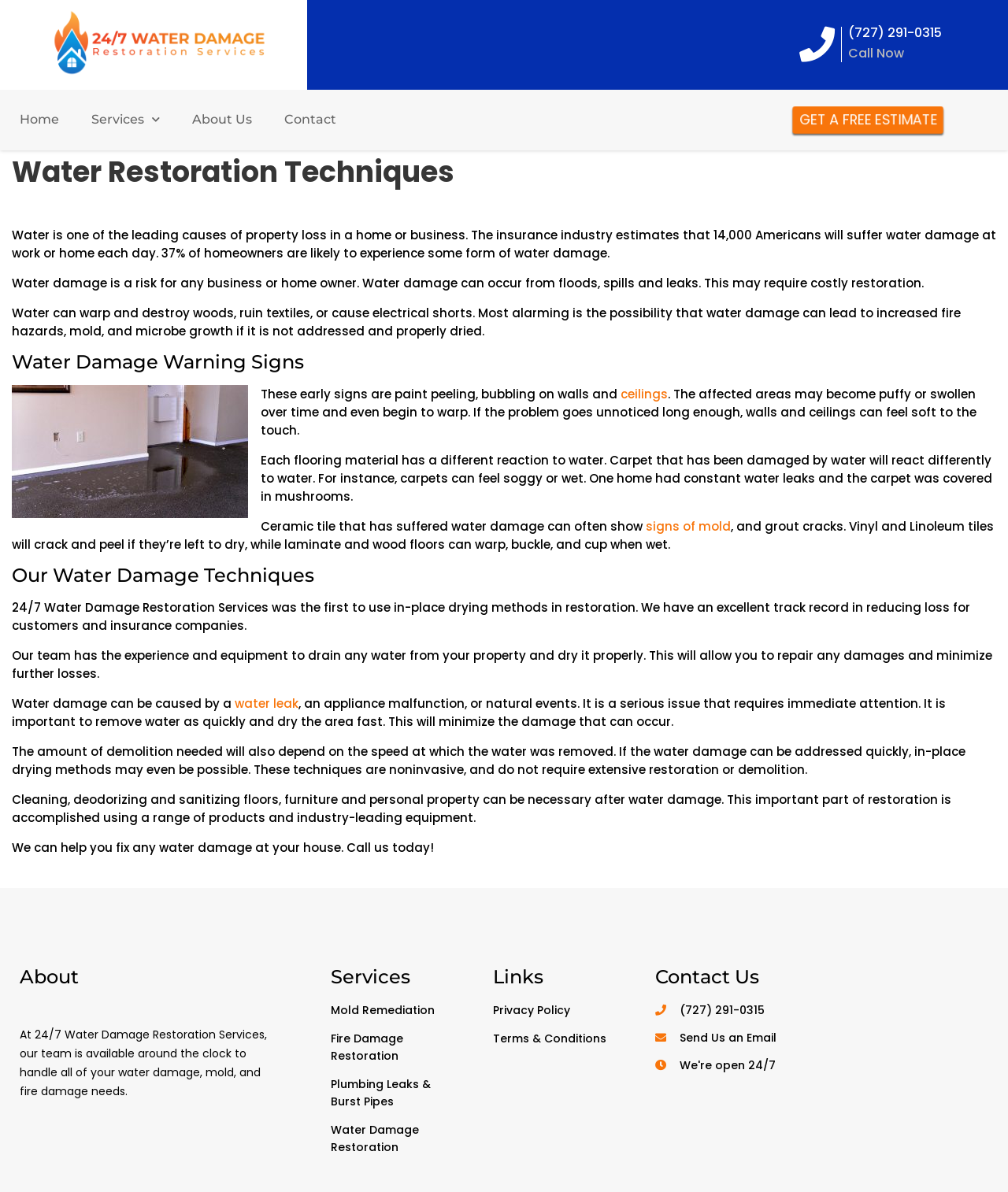Please identify the bounding box coordinates of the area I need to click to accomplish the following instruction: "Contact us by clicking the '(727) 291-0315' link".

[0.65, 0.84, 0.98, 0.855]